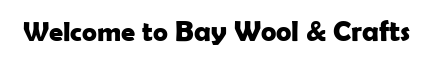Craft a descriptive caption that covers all aspects of the image.

The image features a bold, welcoming title that reads **"Welcome to Bay Wool & Crafts."** Set against a clean background, the text is prominently displayed in a playful font that emphasizes the warmth and creativity of the establishment. This inviting header sets the tone for an experience dedicated to handmade crafts and local artisanal products, drawing visitors in with its friendly and approachable style.